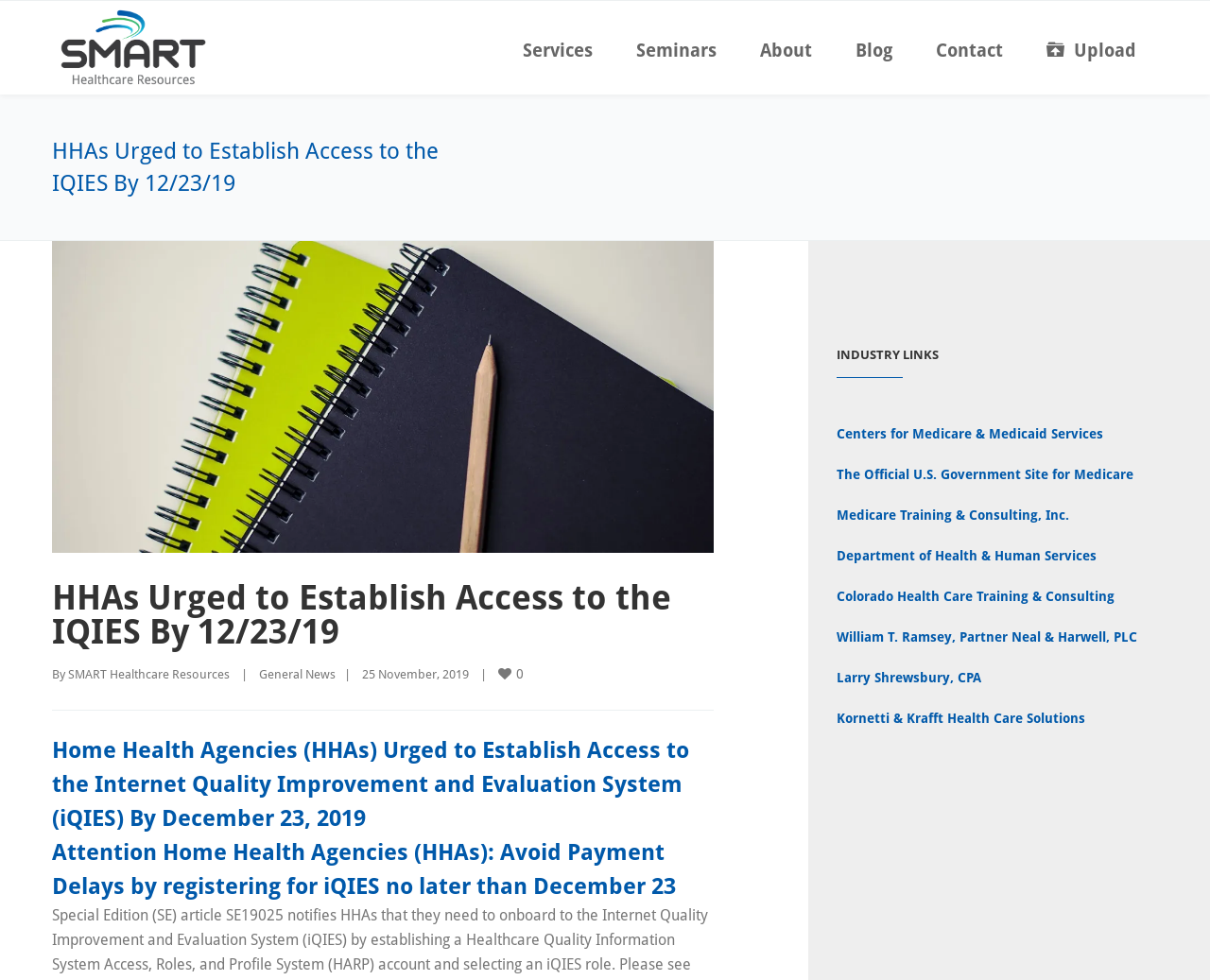Locate the bounding box coordinates of the element that should be clicked to fulfill the instruction: "Click on SMART Healthcare Resources".

[0.043, 0.038, 0.177, 0.057]